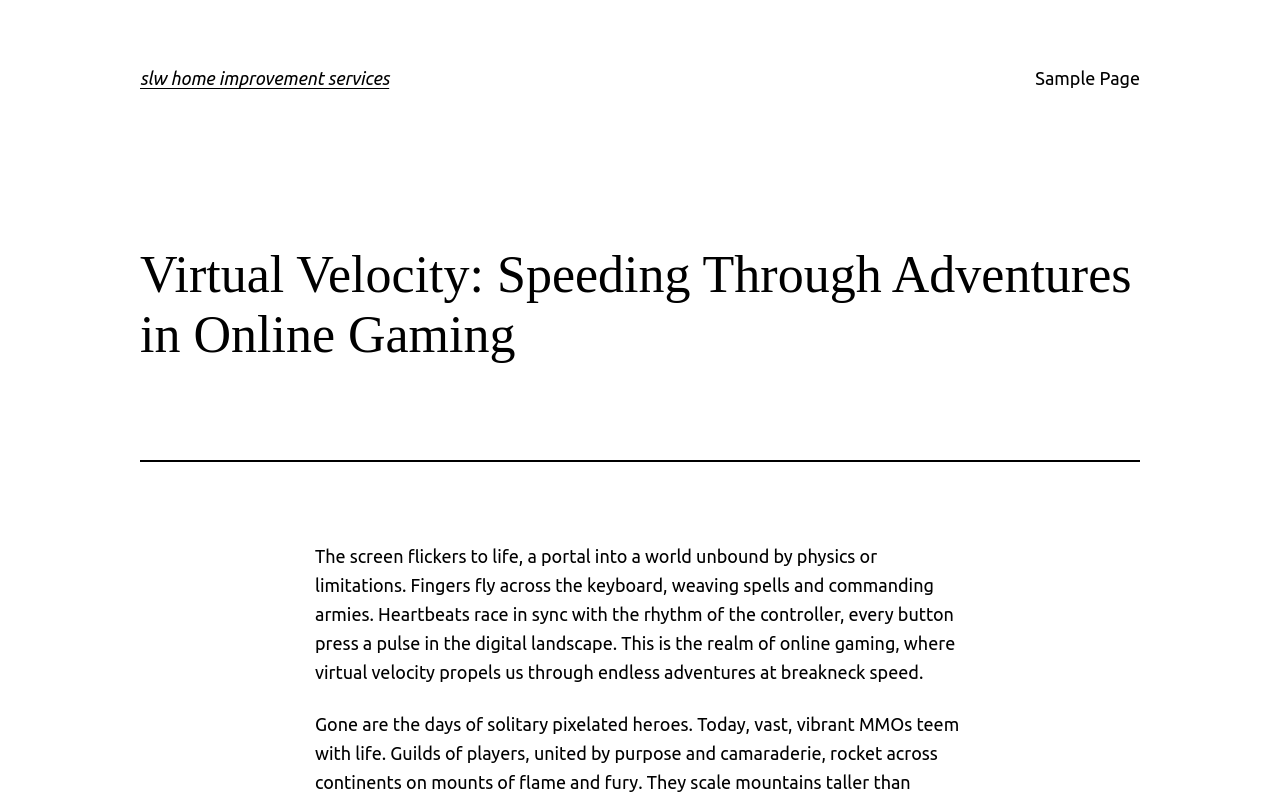Determine the main headline of the webpage and provide its text.

slw home improvement services